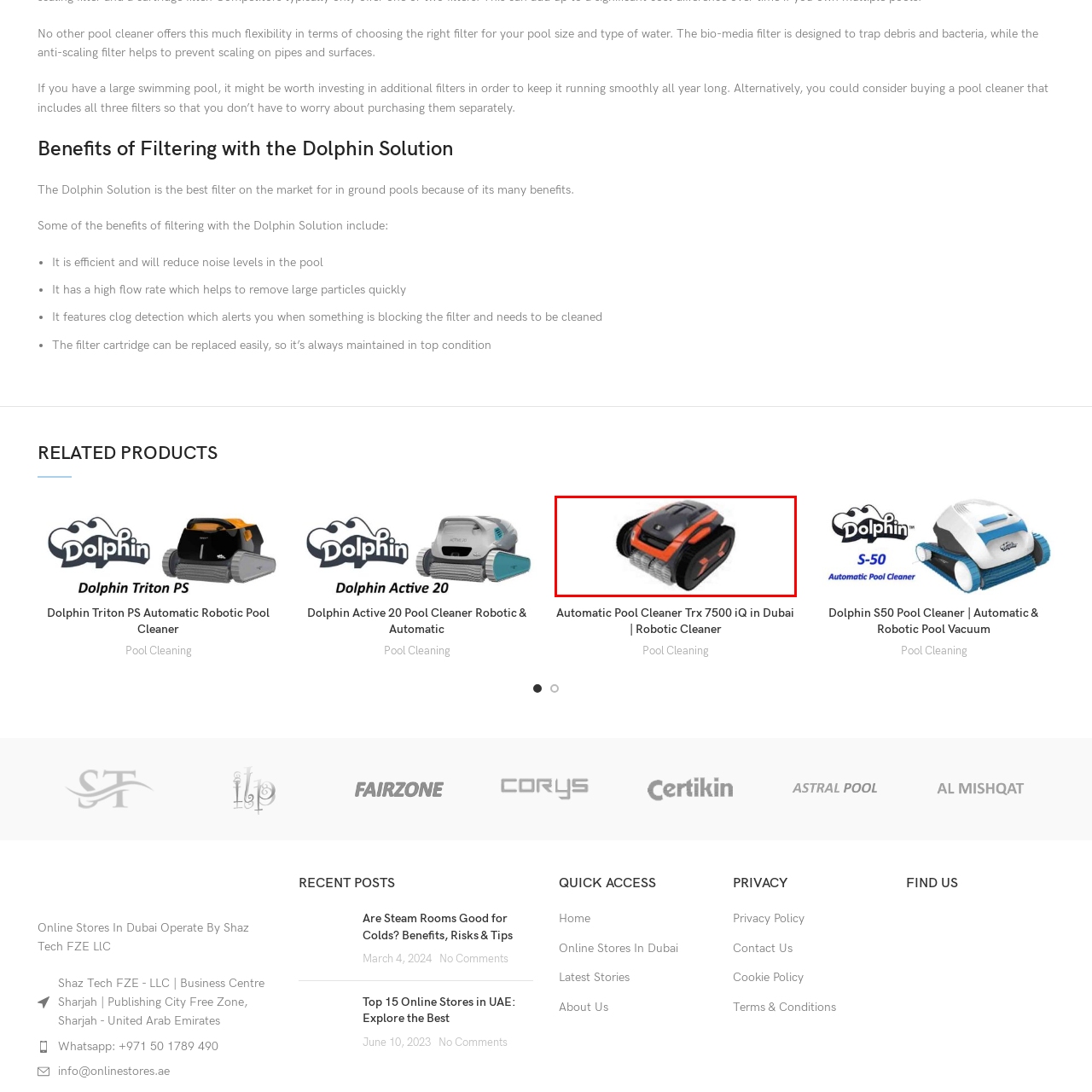What is the benefit of using the TRX 7500 iQ? Please look at the image within the red bounding box and provide a one-word or short-phrase answer based on what you see.

Enhanced cleanliness and hygiene